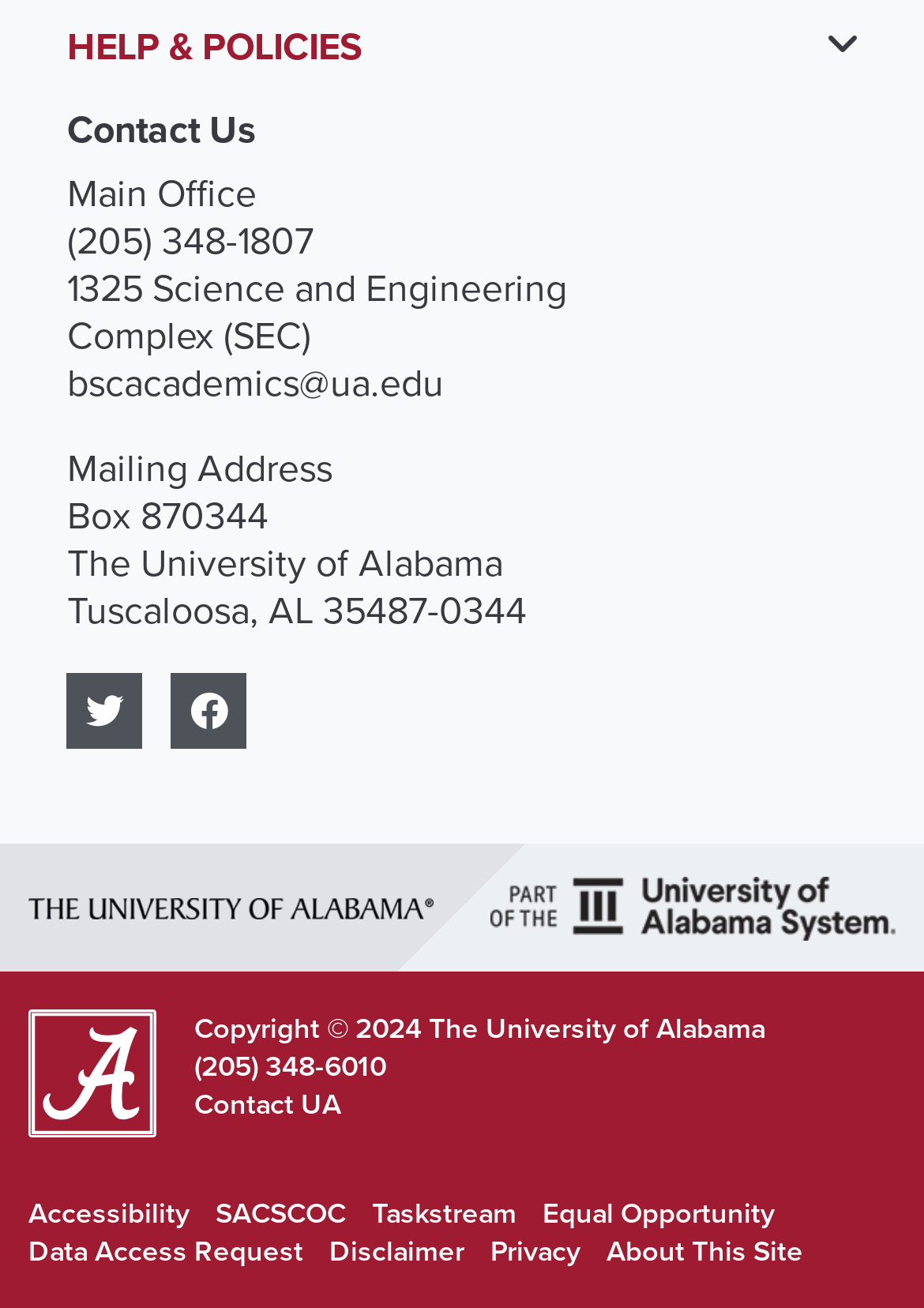Utilize the details in the image to give a detailed response to the question: What is the phone number of the main office?

I found the phone number by looking at the contact information section, where it is listed as '(205) 348-1807' next to the 'Main Office' label.